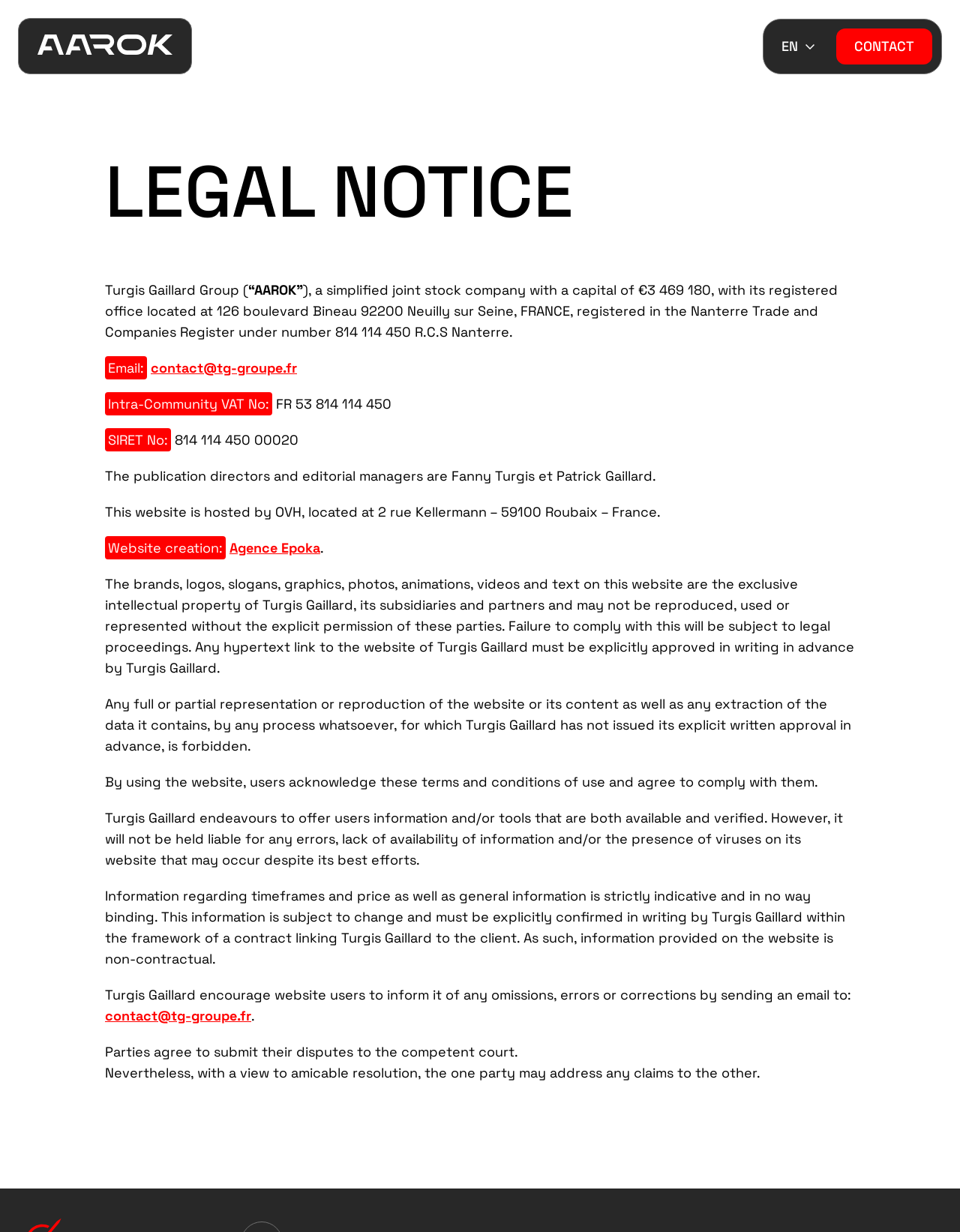Given the element description, predict the bounding box coordinates in the format (top-left x, top-left y, bottom-right x, bottom-right y). Make sure all values are between 0 and 1. Here is the element description: Agence Epoka

[0.239, 0.437, 0.334, 0.451]